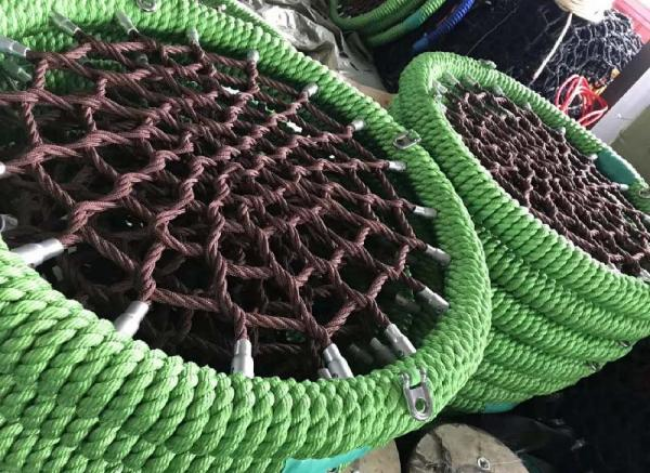Where are the nets likely stored?
Please provide a comprehensive answer to the question based on the webpage screenshot.

The caption describes the background of the image as suggesting a working environment, and specifically mentions a dock or storage area as a possible location where the nets are kept when not in use, implying that this is where they are likely stored.